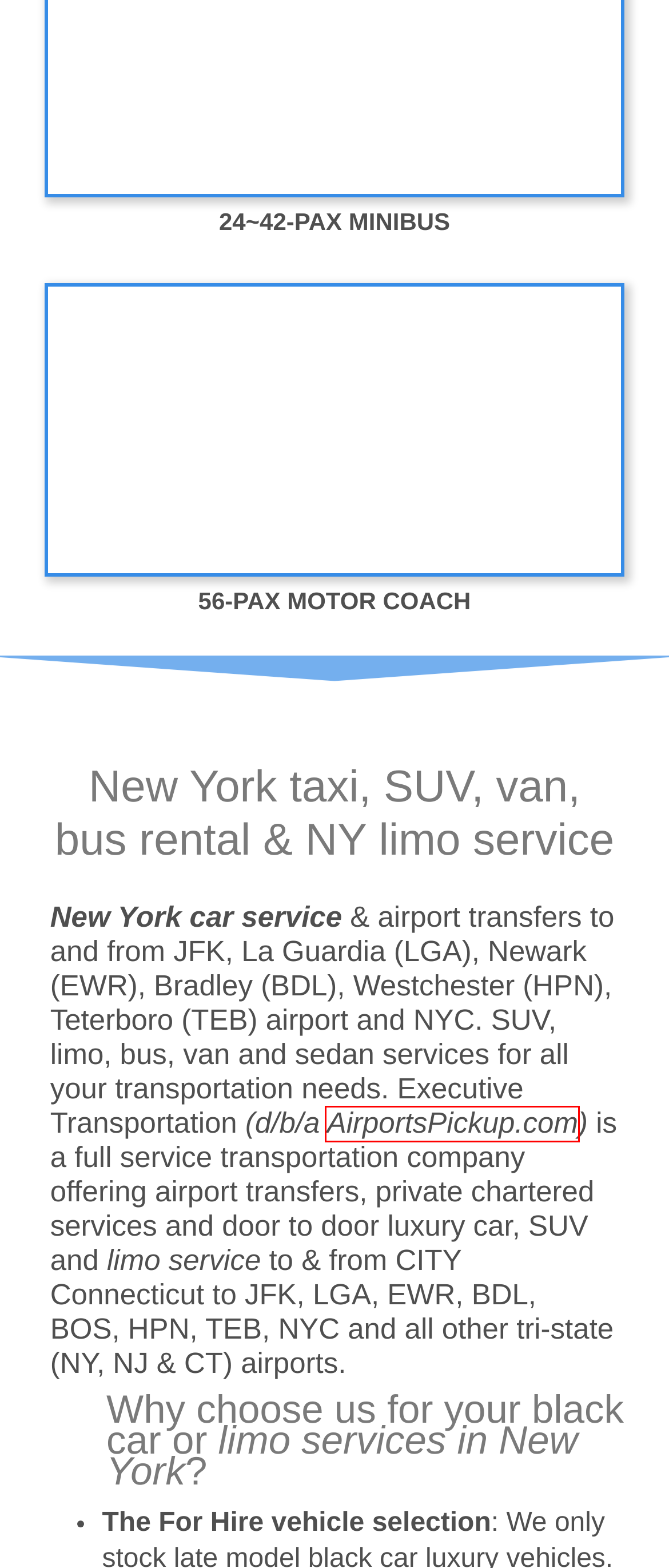You are looking at a webpage screenshot with a red bounding box around an element. Pick the description that best matches the new webpage after interacting with the element in the red bounding box. The possible descriptions are:
A. Black Car & Limo Service Norwalk CT | HPN, EWR, LGA, JFK Shuttle AirportsPickup
B. Black Car & Limo Service | SUV, Van, Bus Rentals, Airport Car Service
C. Airport Car Service - Bus, SUV, Van Airport Shuttles
D. Things to do in Las Vegas | Attractions and places of Interest
E. 5 Things to Remember When Preparing for your Holiday Vacation
F. Recommendations for a Stress Free Vacation Travel | AirportsPickup.com
G. Top Vacation Destinations to Visit This Holiday Season
H. Privacy Policy

B